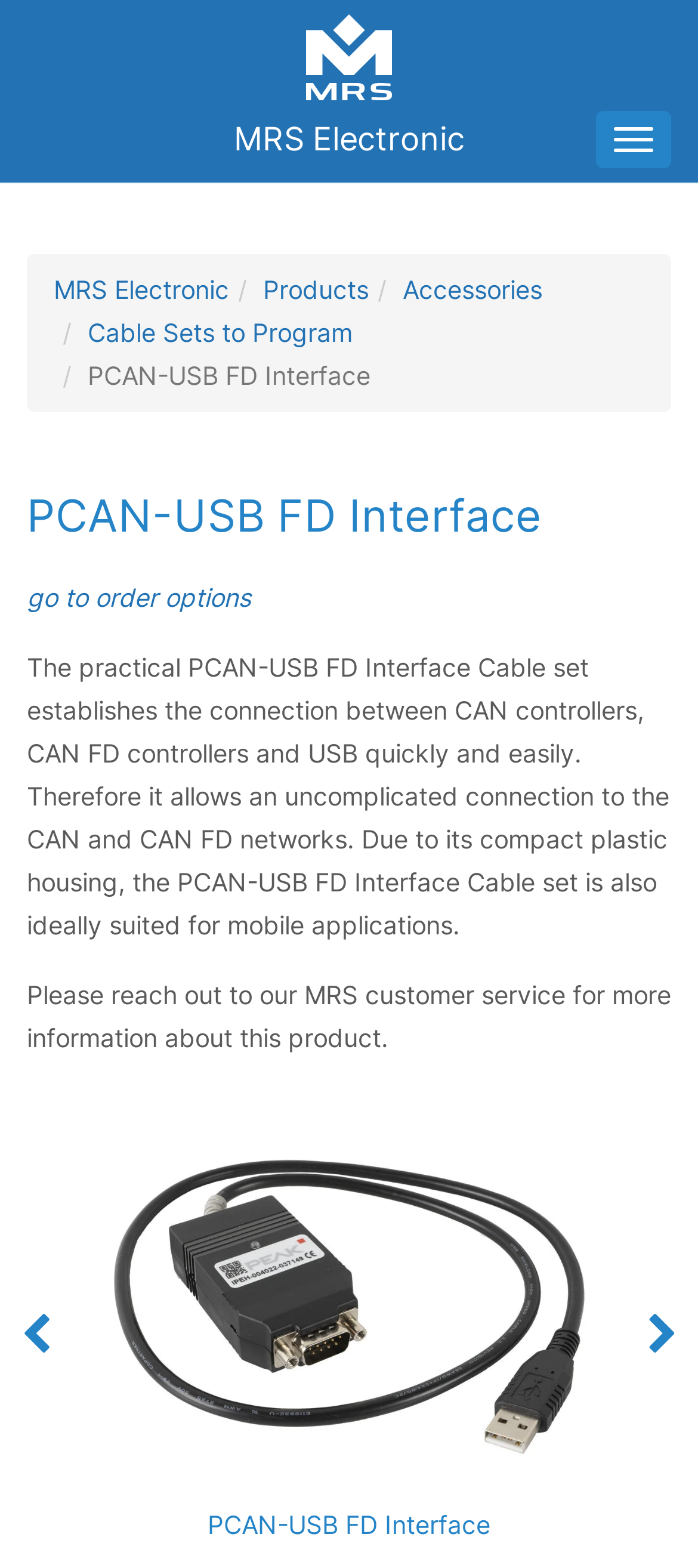Pinpoint the bounding box coordinates of the clickable element to carry out the following instruction: "view order options."

[0.038, 0.371, 0.359, 0.39]